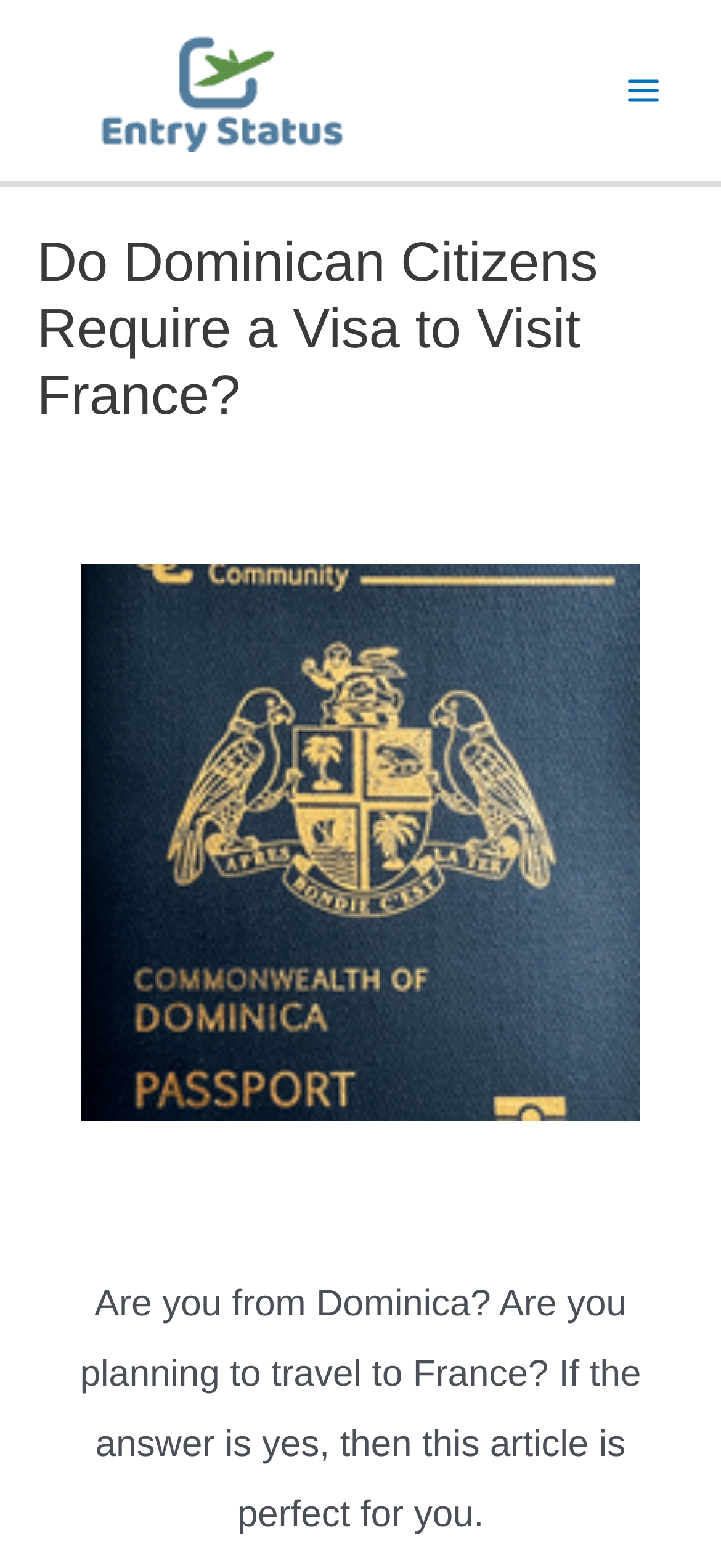What is the logo of the website?
Using the image, give a concise answer in the form of a single word or short phrase.

Entry Status Logo